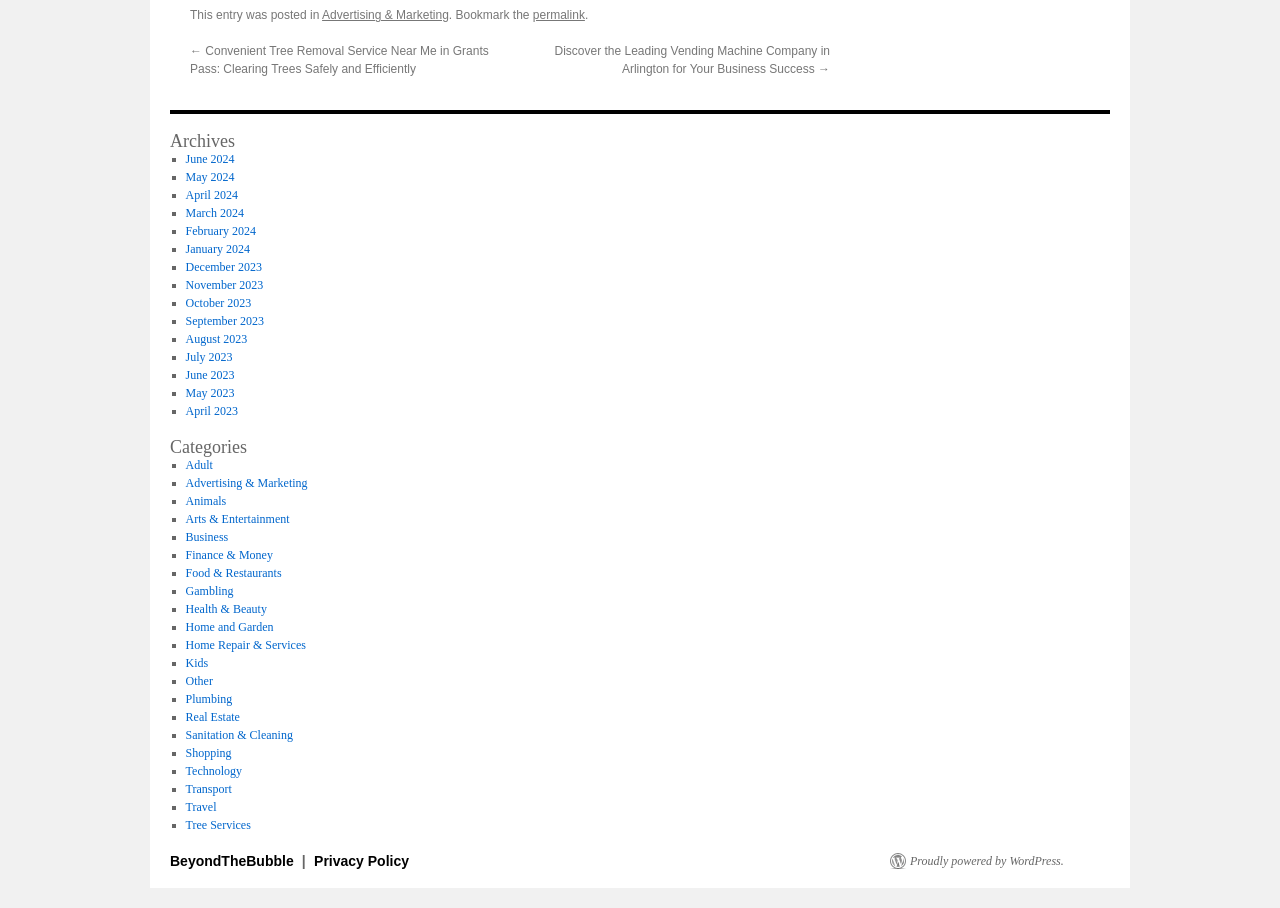Identify the bounding box coordinates of the clickable region necessary to fulfill the following instruction: "Explore Advertising & Marketing". The bounding box coordinates should be four float numbers between 0 and 1, i.e., [left, top, right, bottom].

[0.252, 0.009, 0.351, 0.024]